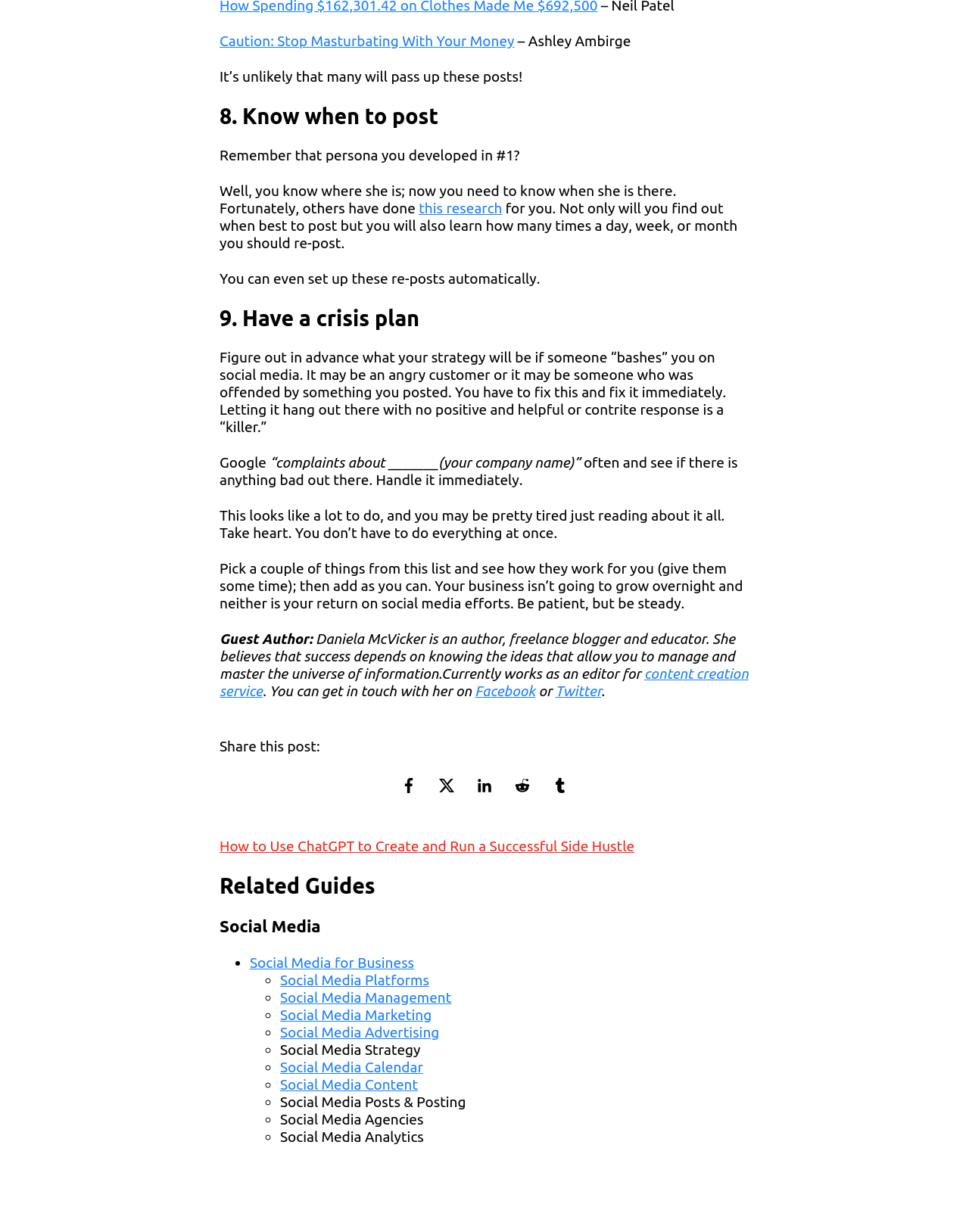Please provide the bounding box coordinates for the element that needs to be clicked to perform the following instruction: "Read more about 'this research'". The coordinates should be given as four float numbers between 0 and 1, i.e., [left, top, right, bottom].

[0.432, 0.162, 0.518, 0.175]